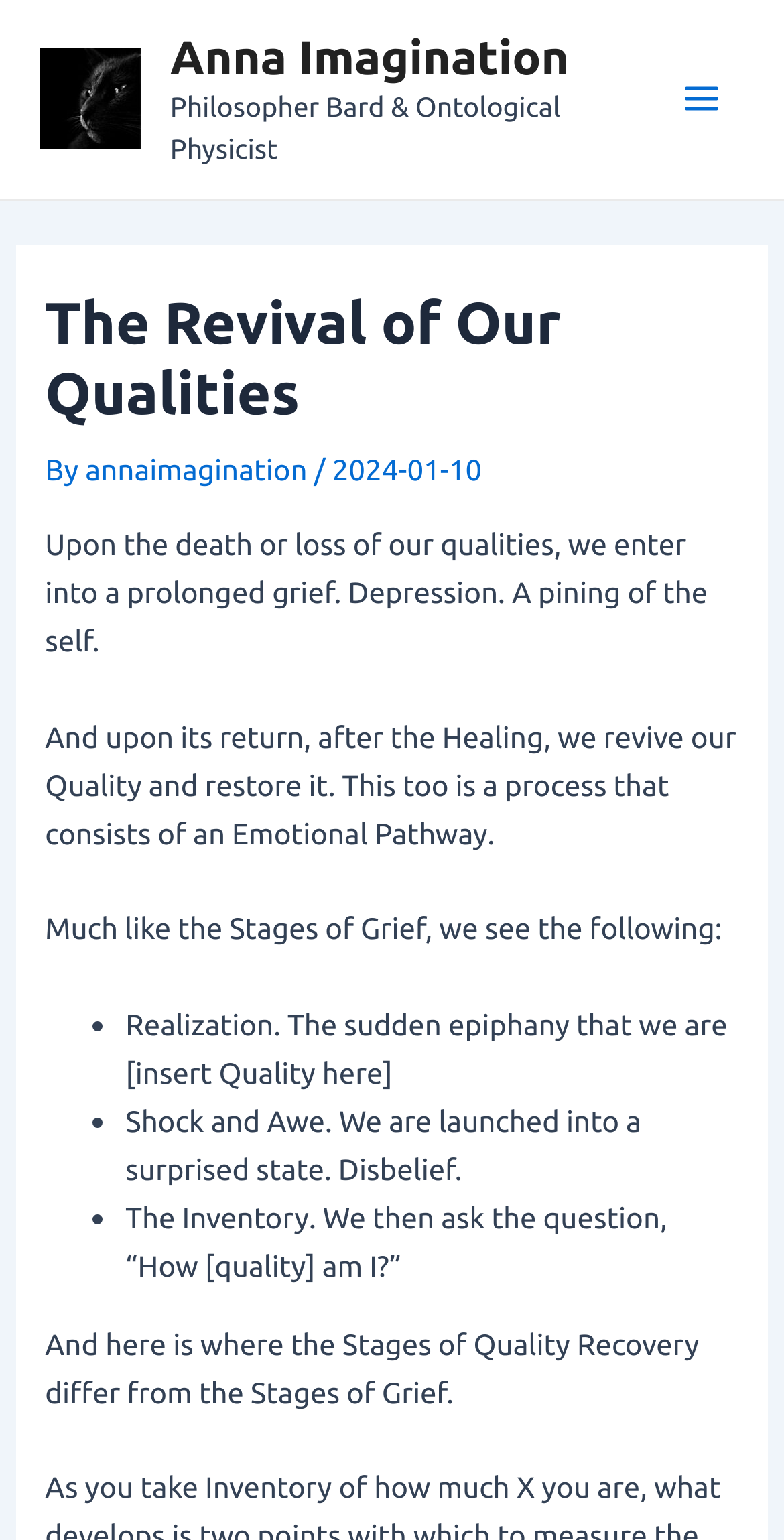Show the bounding box coordinates for the HTML element as described: "annaimagination".

[0.109, 0.294, 0.401, 0.317]